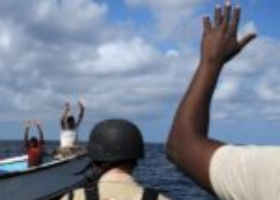What is the occupation of the person wearing a helmet?
Give a detailed and exhaustive answer to the question.

The person wearing a helmet is identified as a law enforcement officer, suggesting that they are part of a team responsible for maintaining order and responding to emergencies in the maritime scene.